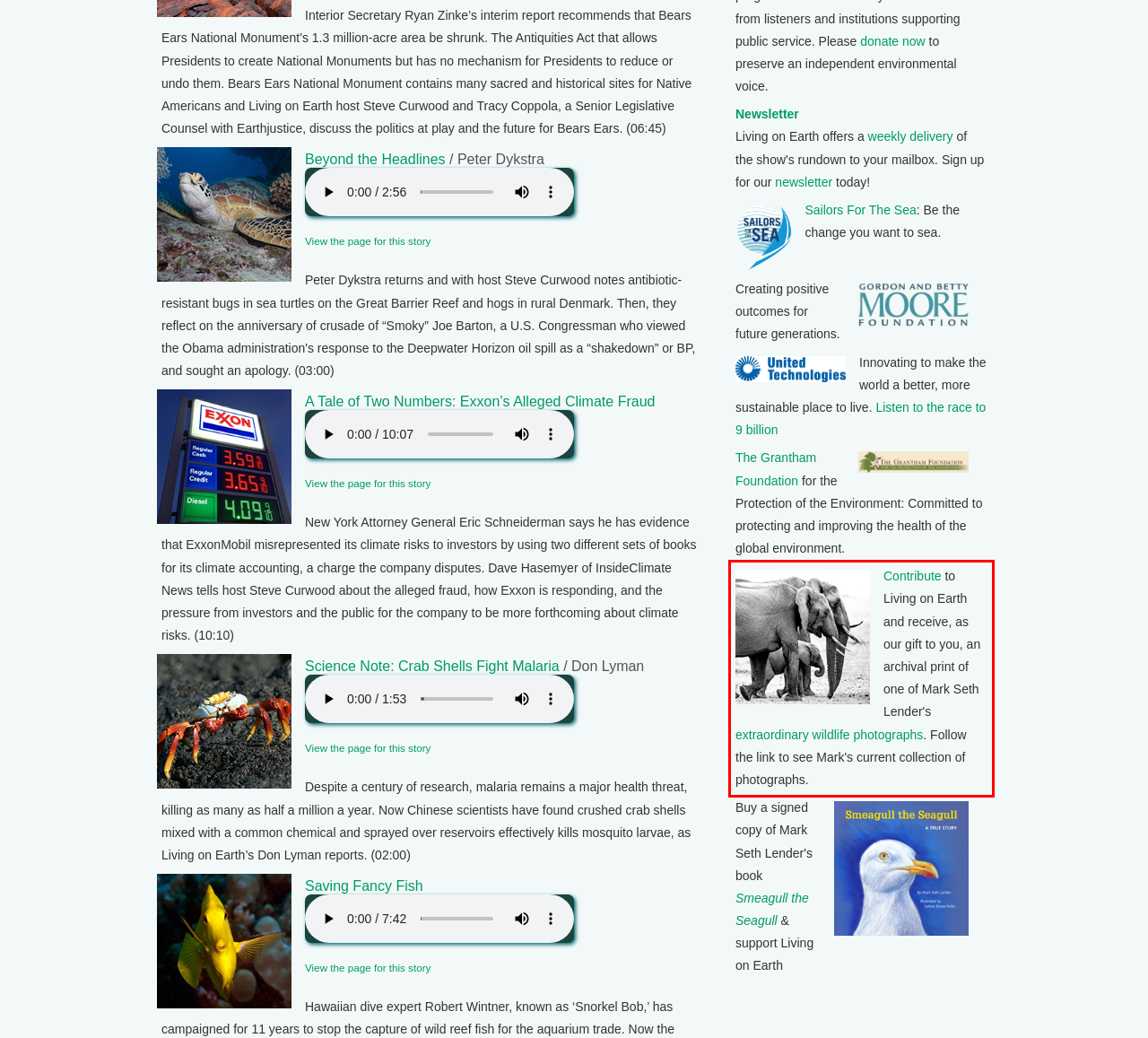Observe the screenshot of the webpage, locate the red bounding box, and extract the text content within it.

Contribute to Living on Earth and receive, as our gift to you, an archival print of one of Mark Seth Lender's extraordinary wildlife photographs. Follow the link to see Mark's current collection of photographs.